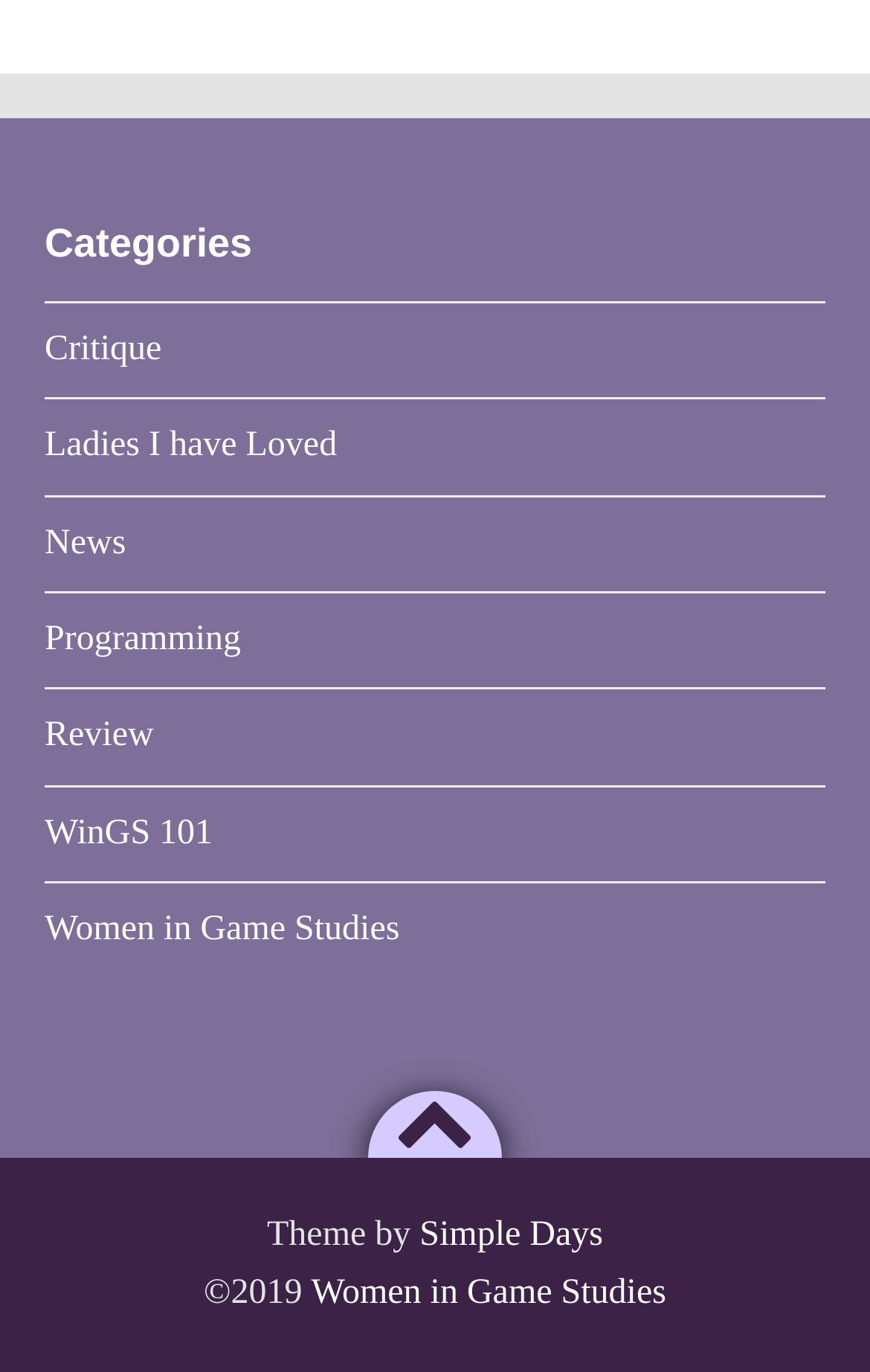Based on the element description: "WinGS 101", identify the bounding box coordinates for this UI element. The coordinates must be four float numbers between 0 and 1, listed as [left, top, right, bottom].

[0.051, 0.593, 0.245, 0.621]